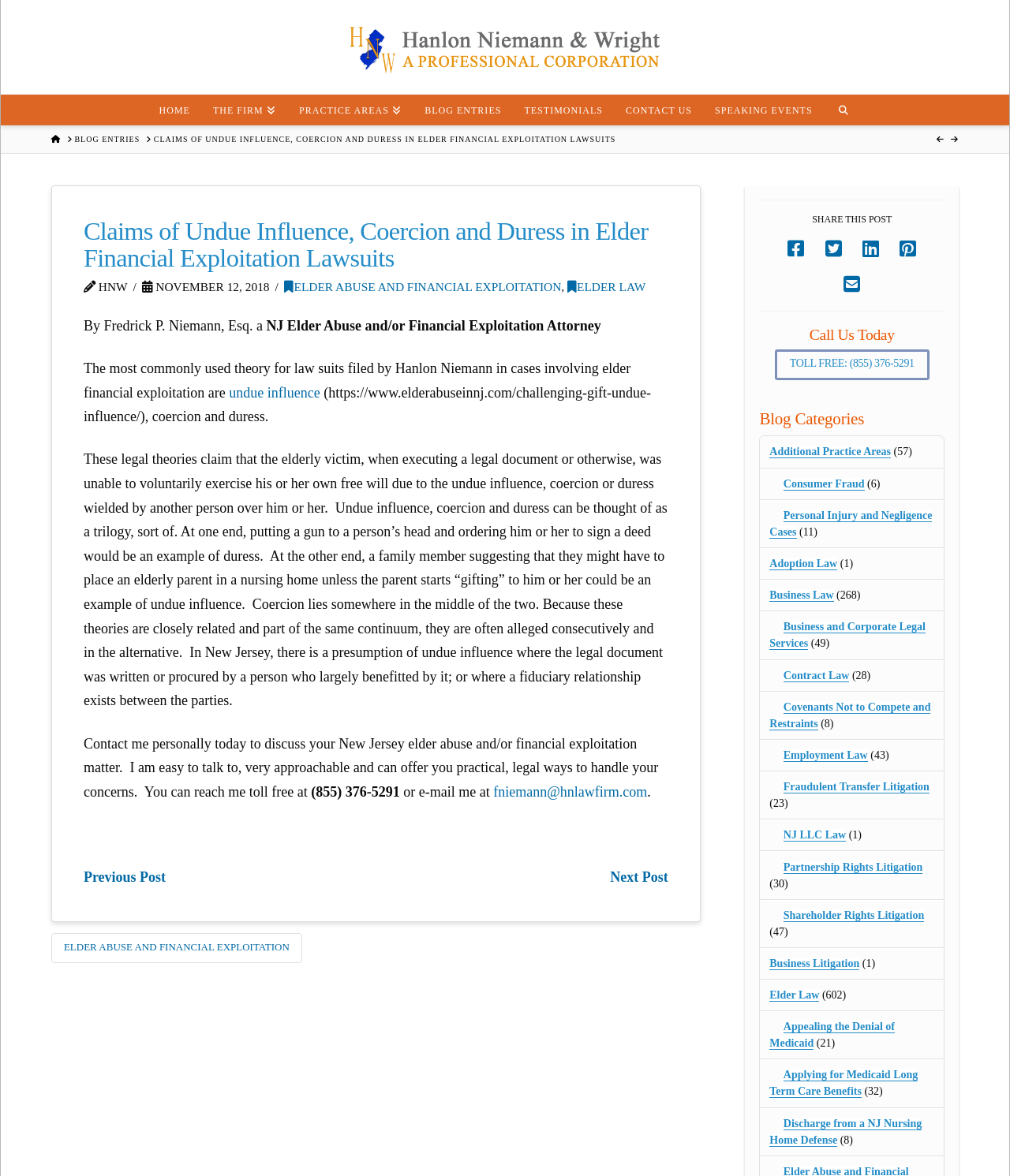Consider the image and give a detailed and elaborate answer to the question: 
What are the three legal theories mentioned in the article?

I found the answer by reading the content of the article, which explains the three legal theories used in cases involving elder financial exploitation.